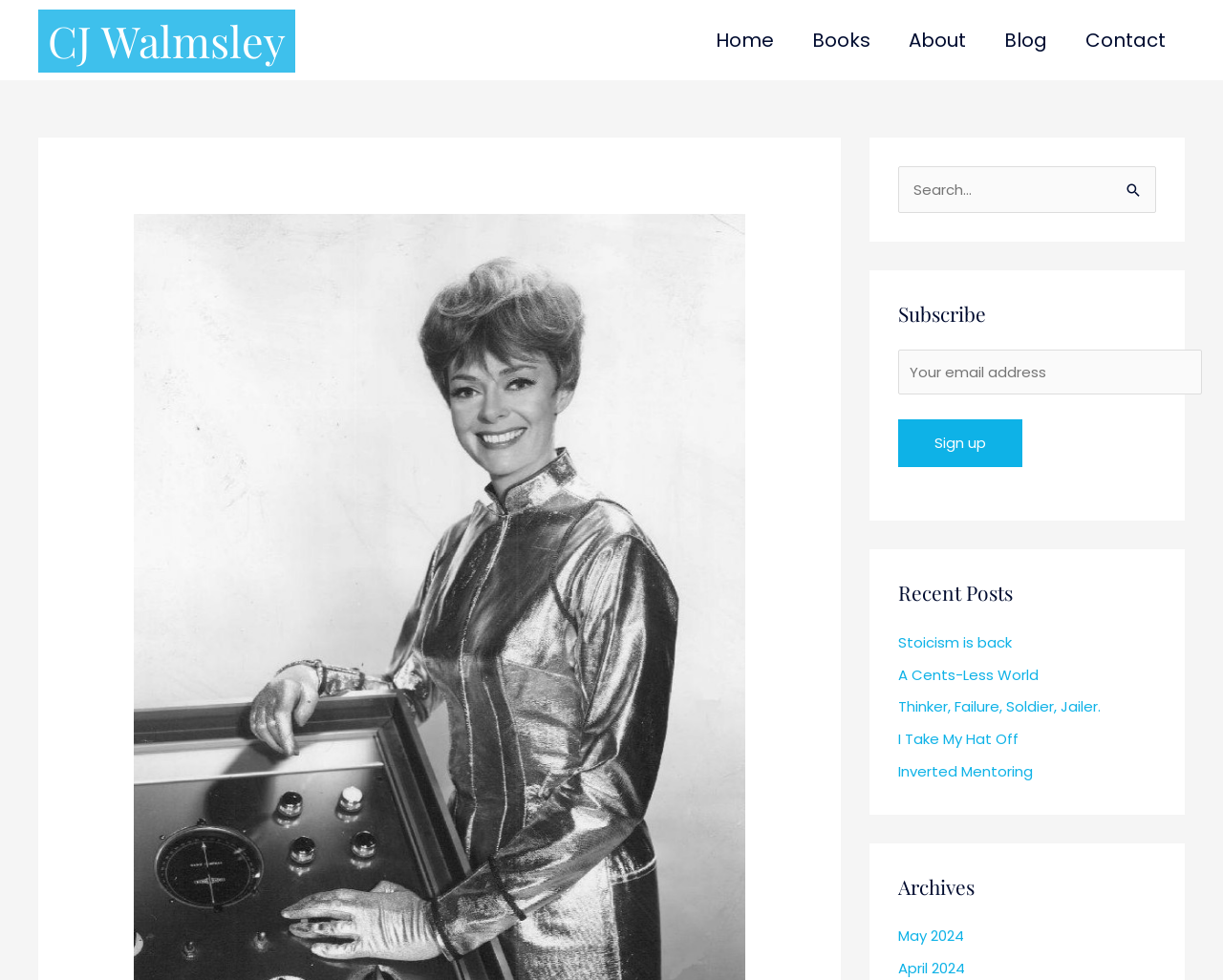Determine the bounding box coordinates for the area that needs to be clicked to fulfill this task: "Read the recent post 'Stoicism is back'". The coordinates must be given as four float numbers between 0 and 1, i.e., [left, top, right, bottom].

[0.734, 0.645, 0.827, 0.666]